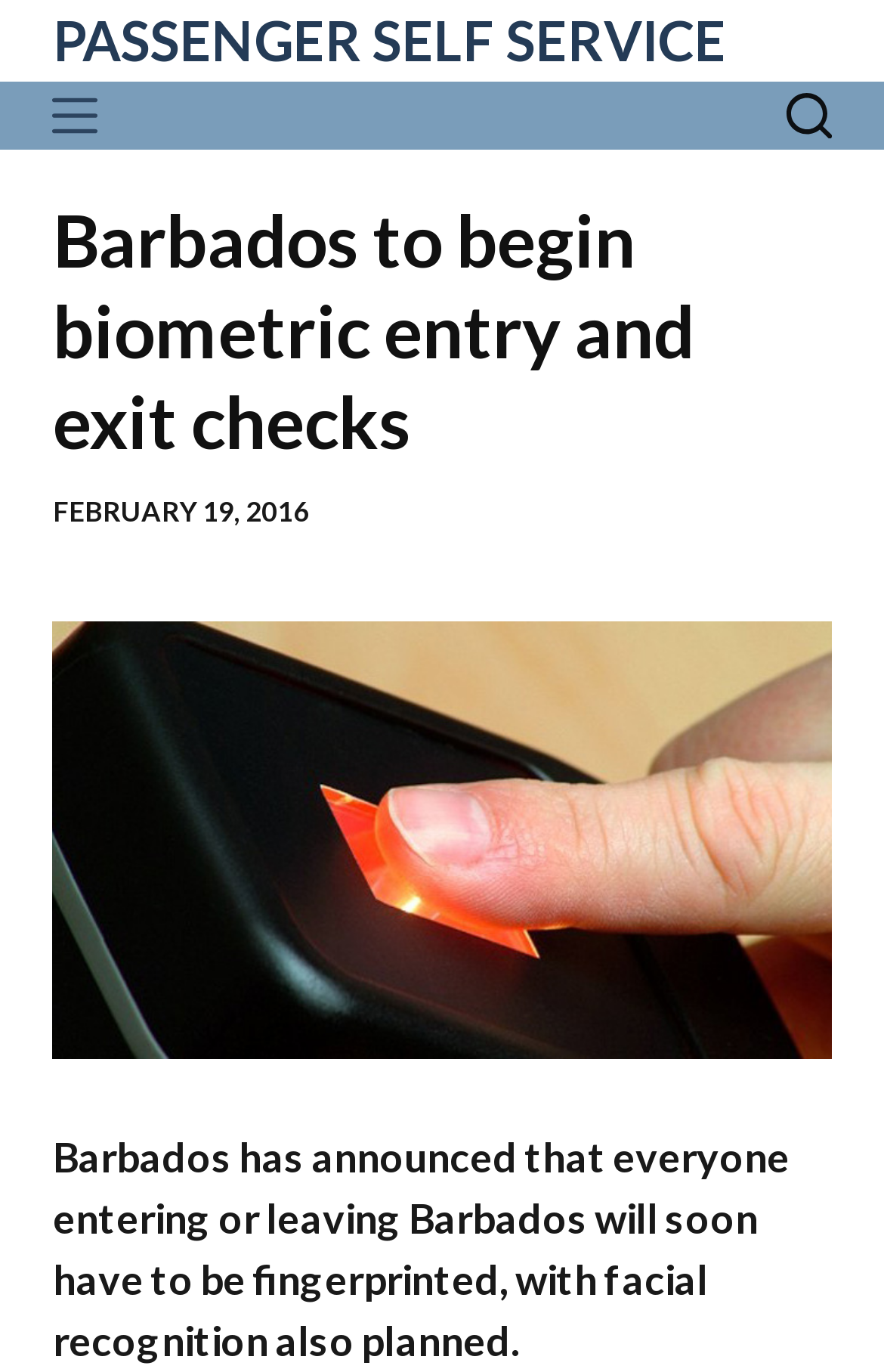How many menu items are there?
Relying on the image, give a concise answer in one word or a brief phrase.

6